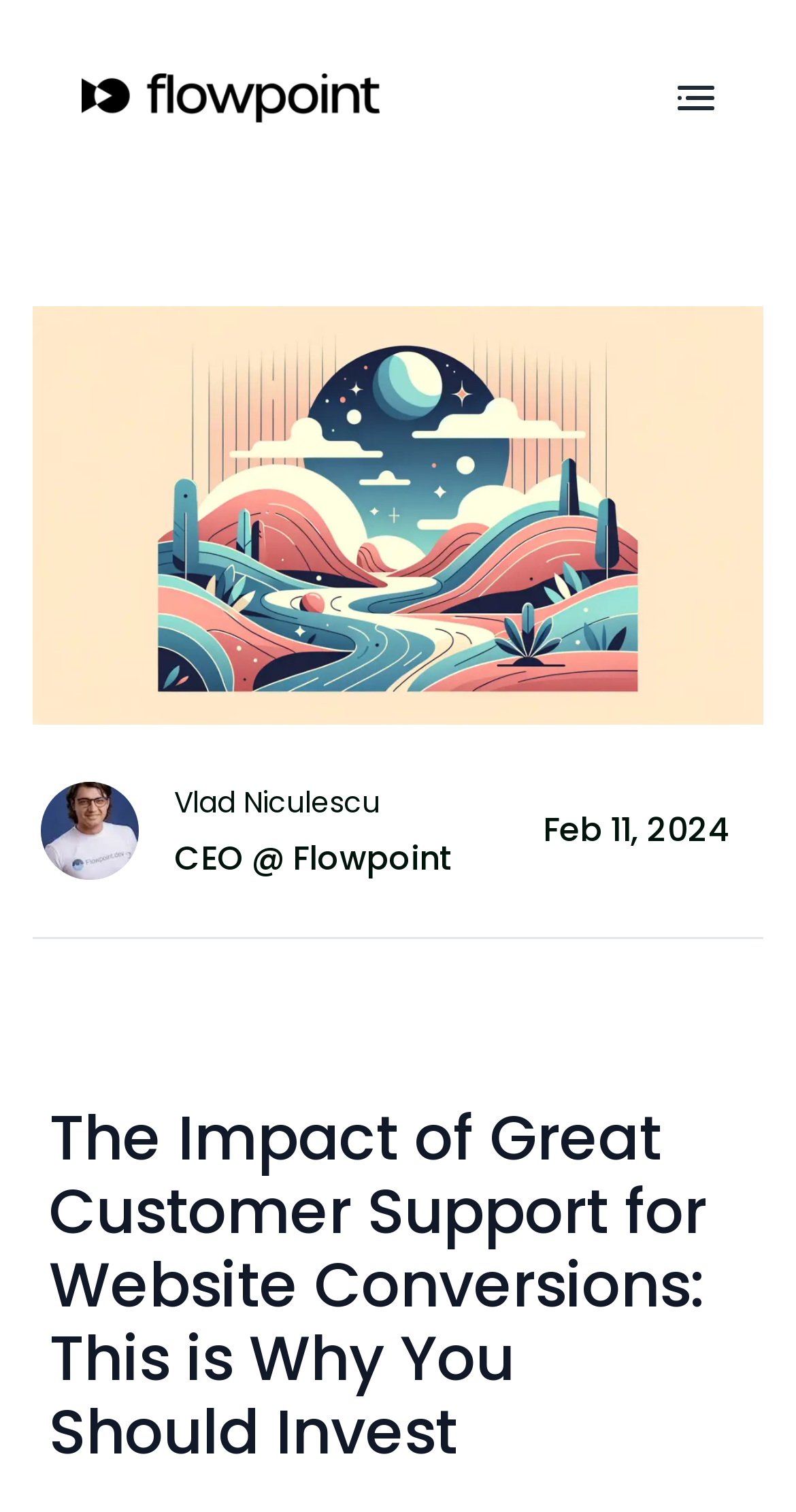What is the purpose of the button?
Analyze the image and provide a thorough answer to the question.

The purpose of the button is to allow users to download something for free, which is indicated by the button element 'DOWNLOAD FOR FREE' with bounding box coordinates [0.24, 0.783, 0.76, 0.848].